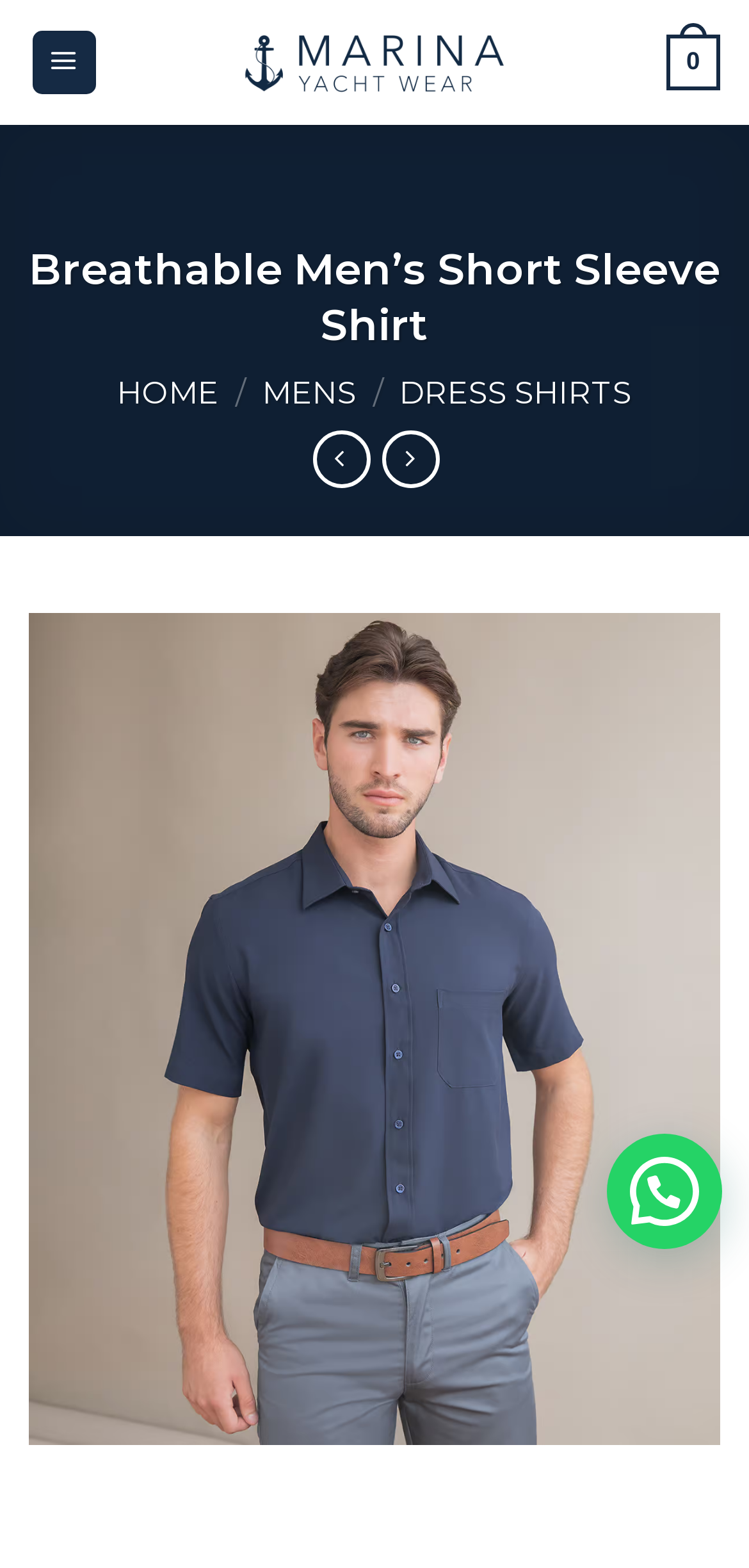What type of clothing is shown?
With the help of the image, please provide a detailed response to the question.

Based on the image and the text 'Breathable Men’s Short Sleeve Shirt', it can be inferred that the type of clothing shown is a shirt.